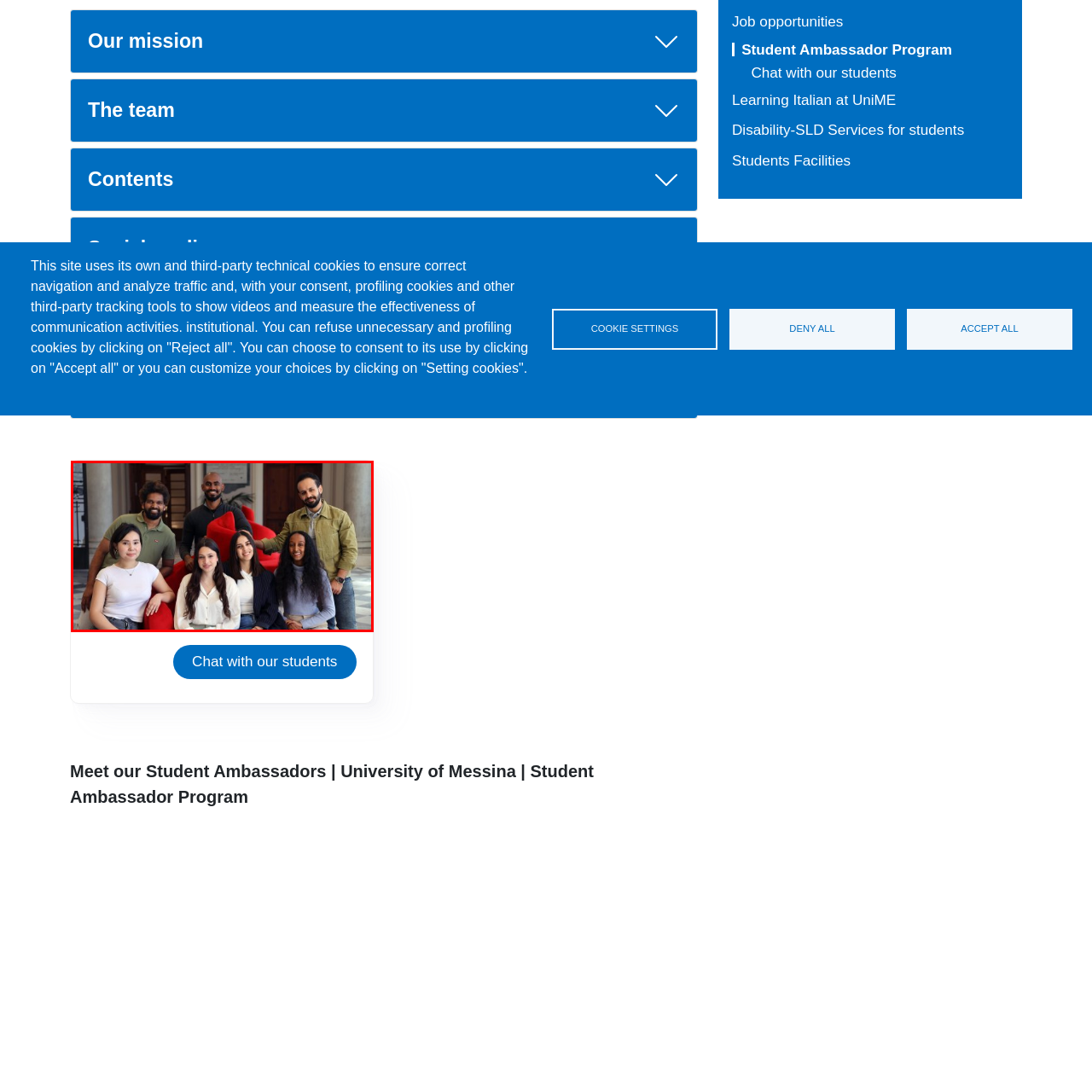What is the atmosphere conveyed by the individuals' smiles?
Inspect the image enclosed by the red bounding box and provide a detailed and comprehensive answer to the question.

The image description states that the individuals express warmth and unity, with friendly smiles that invite engagement, which suggests that the atmosphere conveyed by their smiles is friendly and warm.